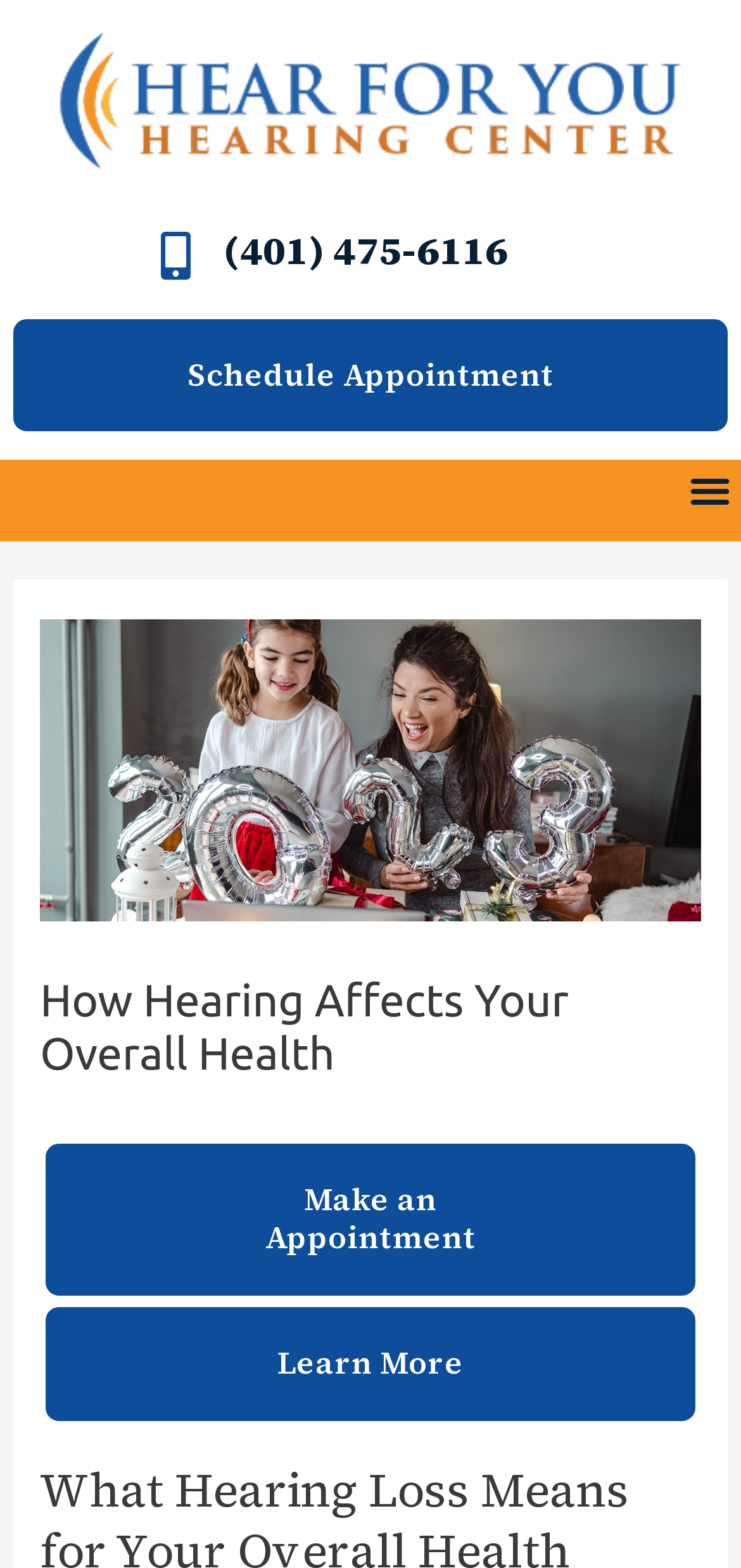What is the name of the organization associated with the logo?
Please respond to the question with a detailed and well-explained answer.

I found the name of the organization by looking at the link element with the text content 'Hear for You RI logo', which suggests that the logo is associated with the organization 'Hear for You RI'.